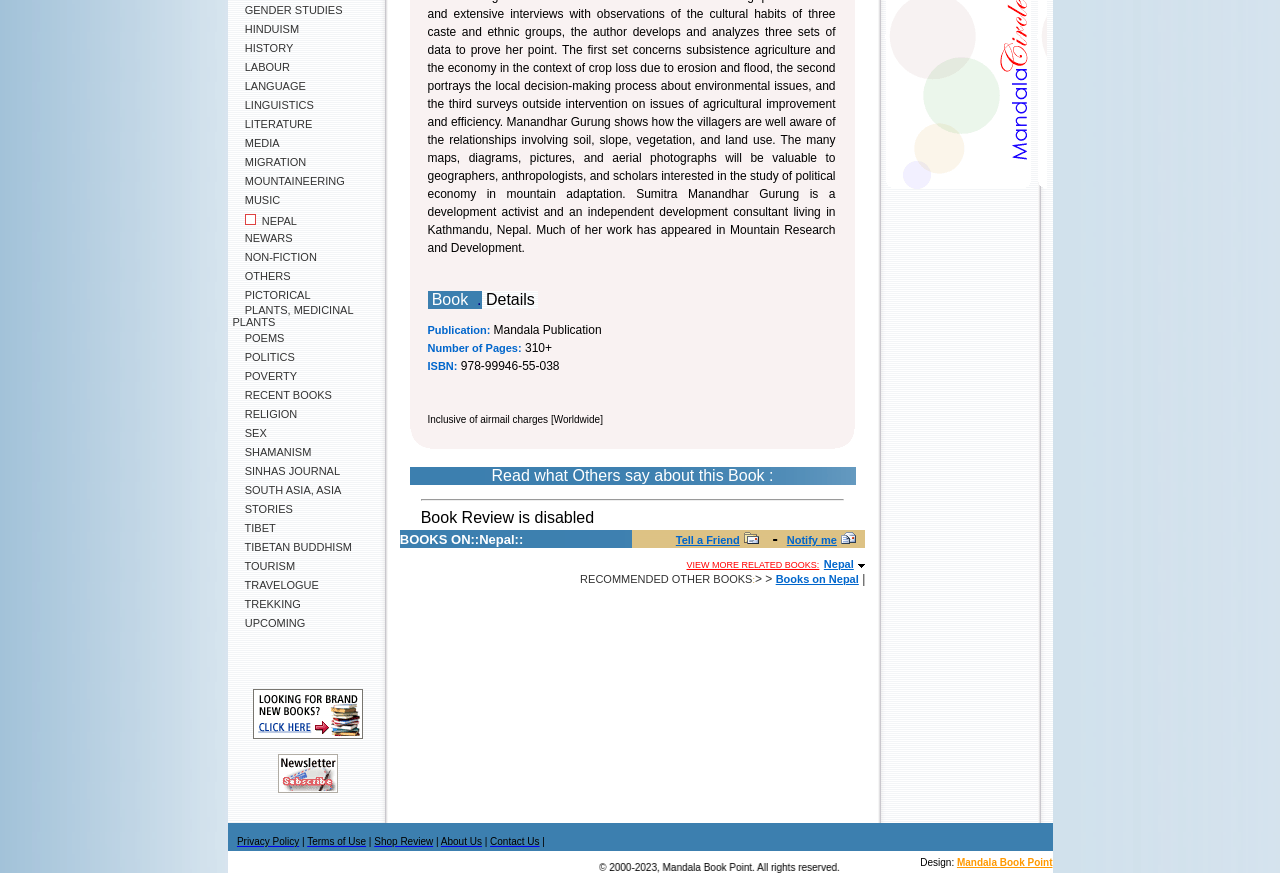Using the element description: "South Asia, Asia", determine the bounding box coordinates. The coordinates should be in the format [left, top, right, bottom], with values between 0 and 1.

[0.182, 0.553, 0.267, 0.566]